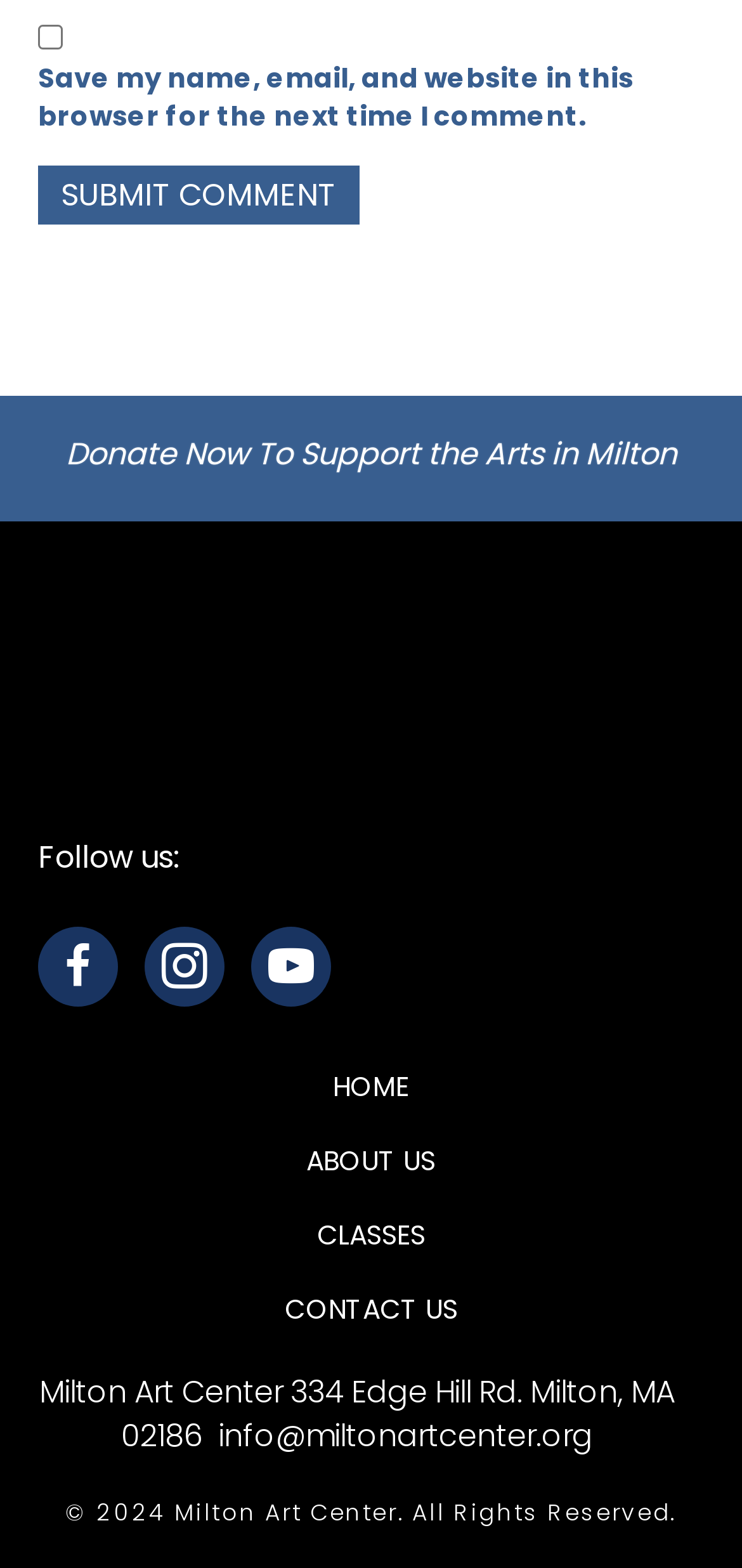Locate the bounding box coordinates of the clickable element to fulfill the following instruction: "Donate to support the arts". Provide the coordinates as four float numbers between 0 and 1 in the format [left, top, right, bottom].

[0.063, 0.264, 0.937, 0.314]